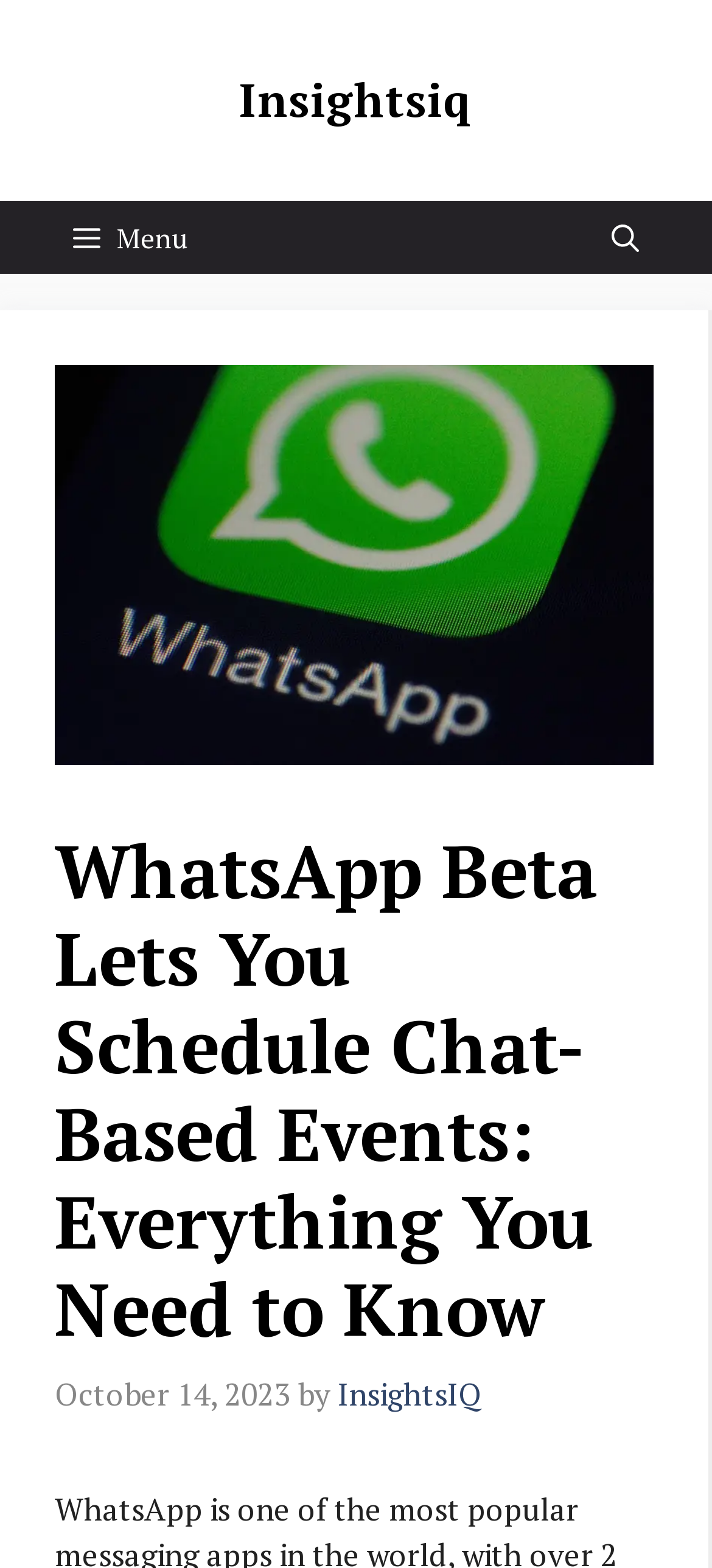Please determine the bounding box coordinates for the UI element described as: "aria-label="Open search"".

[0.808, 0.128, 0.949, 0.175]